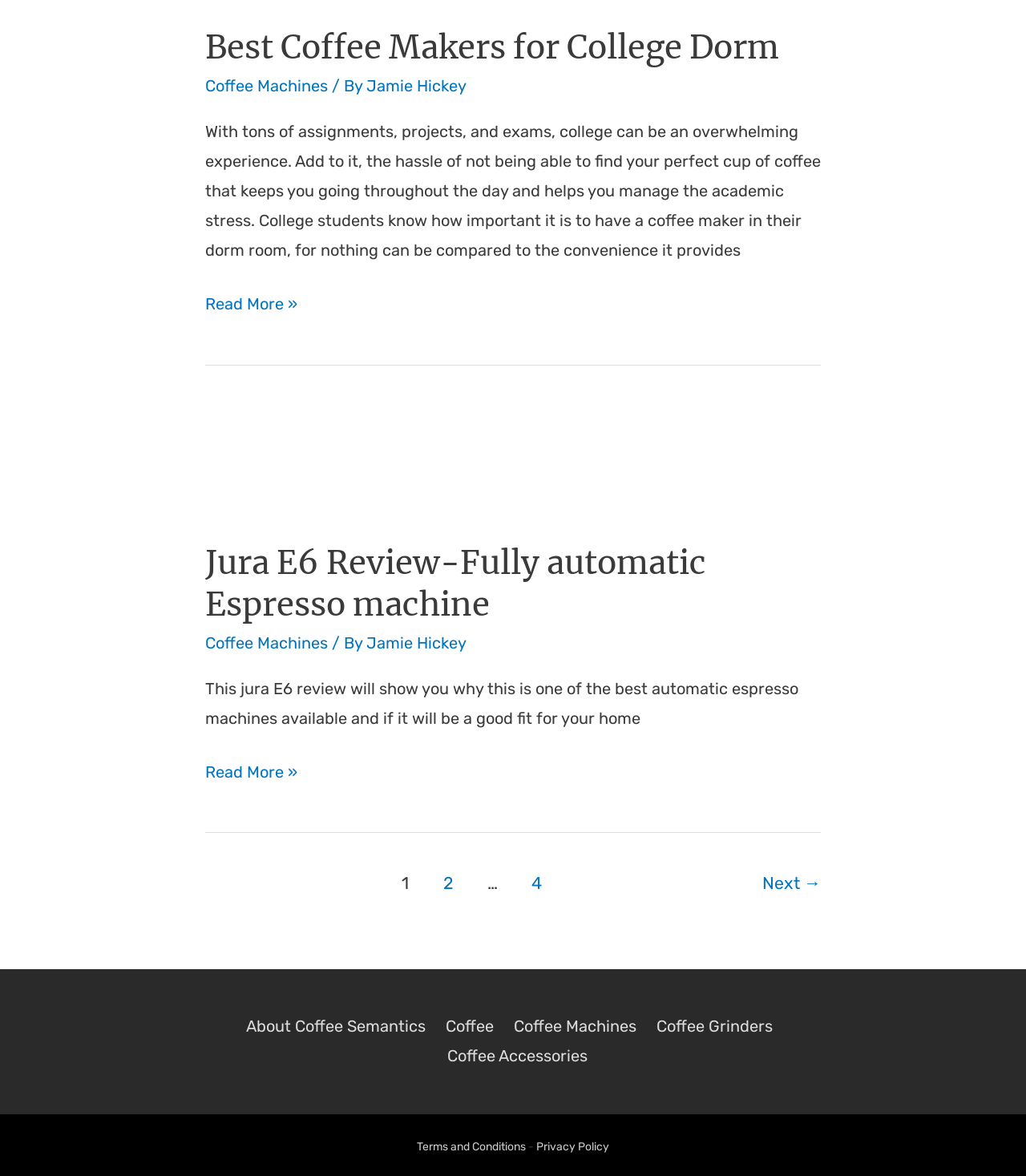Specify the bounding box coordinates of the element's region that should be clicked to achieve the following instruction: "Click on the link to read more about the best coffee makers for college dorm". The bounding box coordinates consist of four float numbers between 0 and 1, in the format [left, top, right, bottom].

[0.2, 0.246, 0.29, 0.272]